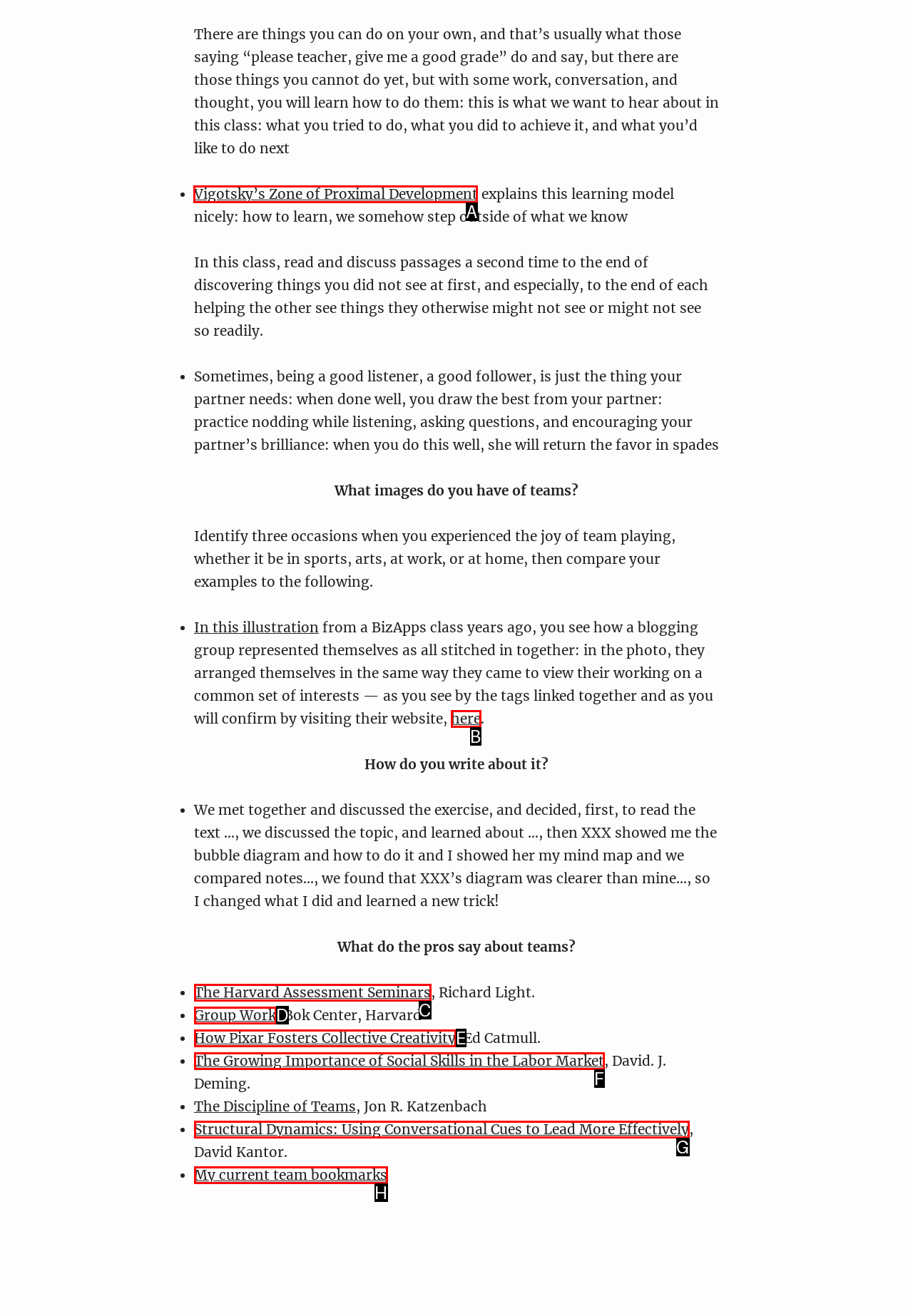Identify the letter of the UI element needed to carry out the task: Click on 'Vigotsky’s Zone of Proximal Development'
Reply with the letter of the chosen option.

A